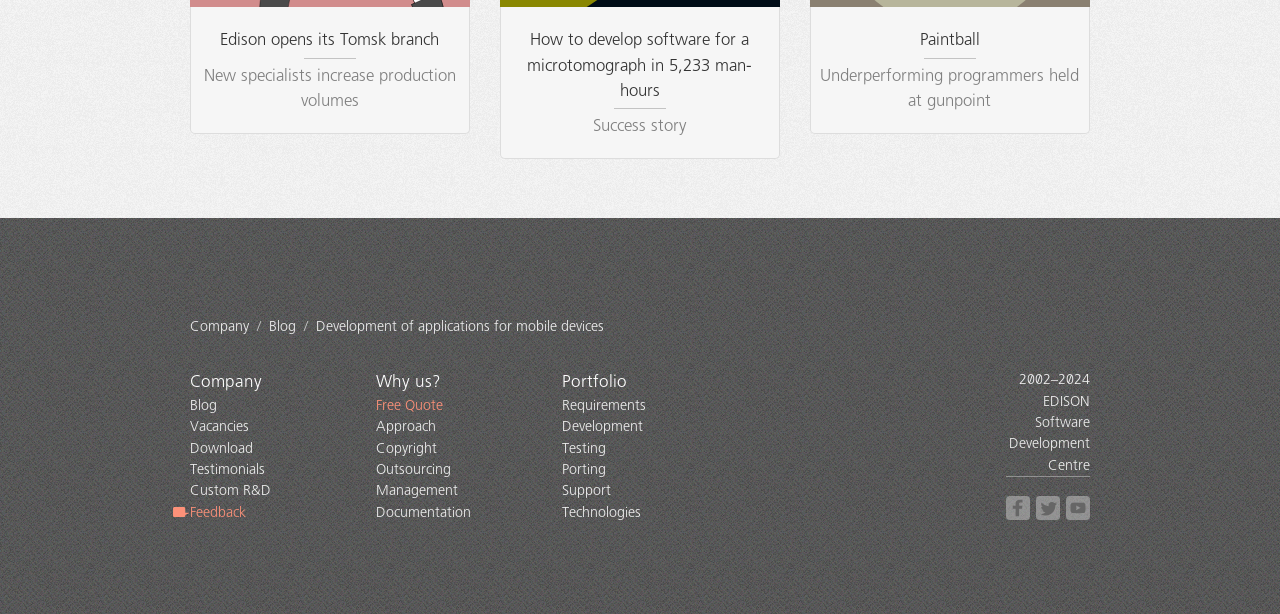Please locate the UI element described by "Free Quote" and provide its bounding box coordinates.

[0.294, 0.648, 0.346, 0.673]